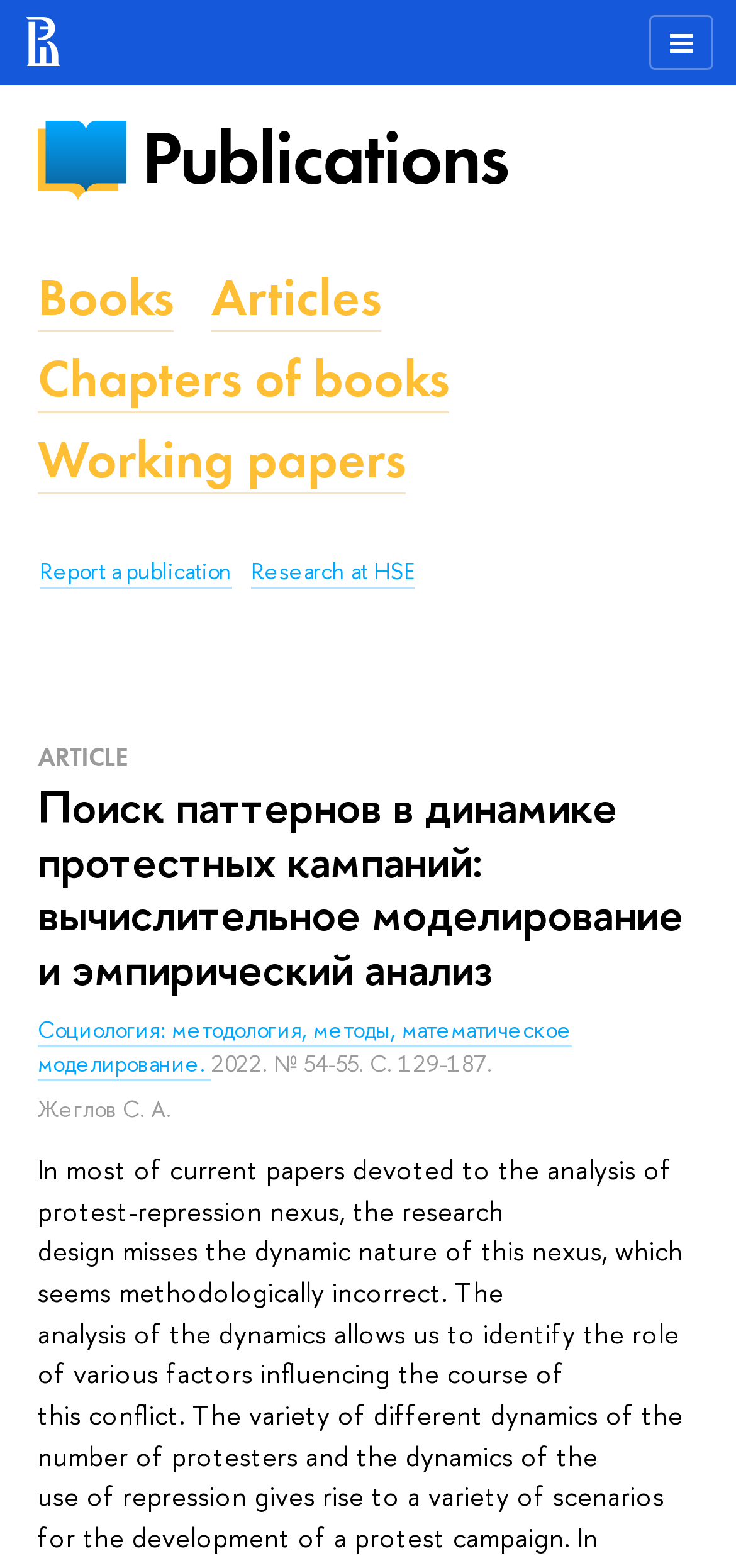Based on the image, provide a detailed response to the question:
What is the publication type of the article?

The publication type is mentioned in the heading element with ID 559, which is located at the top of the webpage, and it is also confirmed by the link 'Articles' with ID 554.